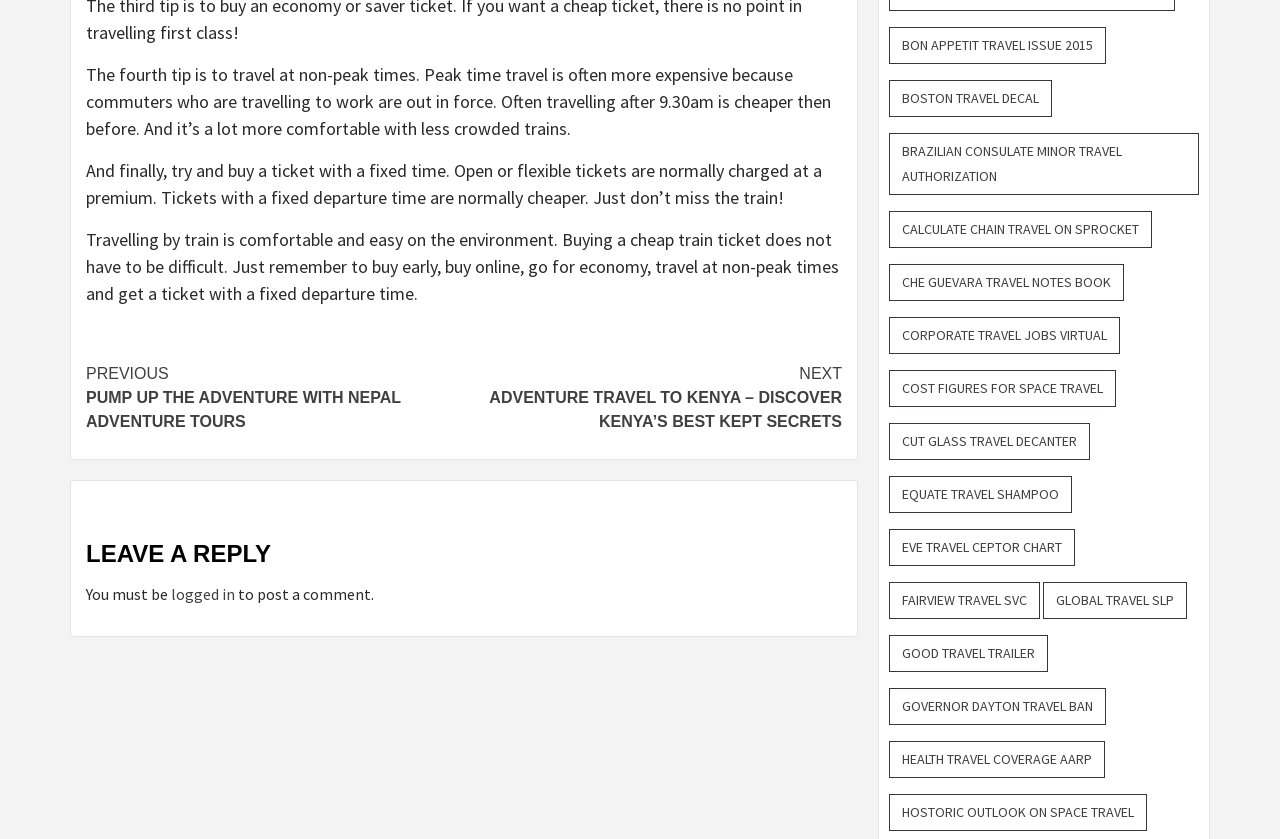What is the main topic of this webpage?
Using the image, give a concise answer in the form of a single word or short phrase.

Travel